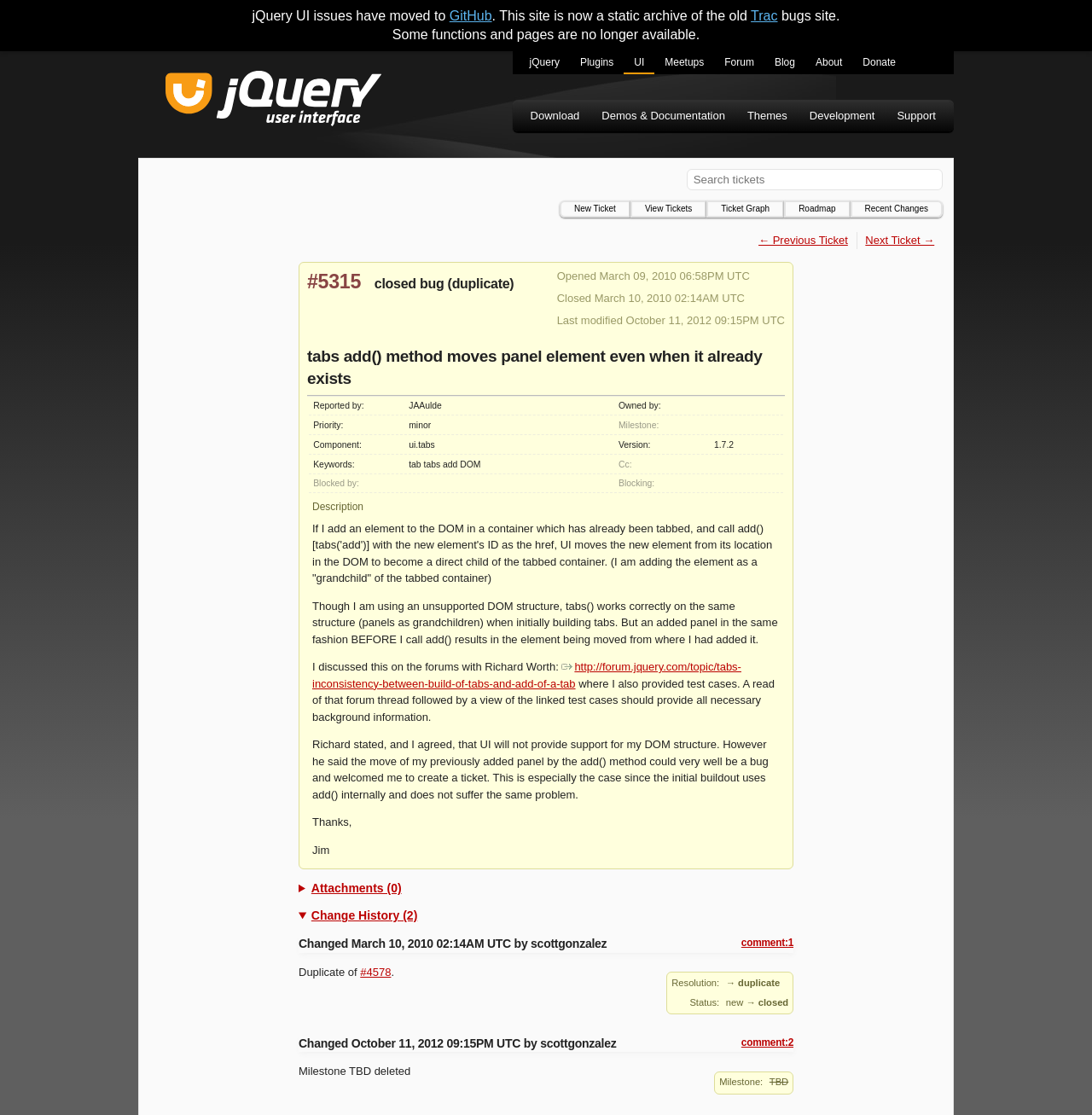Carefully examine the image and provide an in-depth answer to the question: What is the current status of ticket #5315?

I determined the answer by looking at the heading '#5315 closed bug (duplicate)' and the static text 'Closed March 10, 2010 02:14AM UTC' which indicates that the ticket is closed.